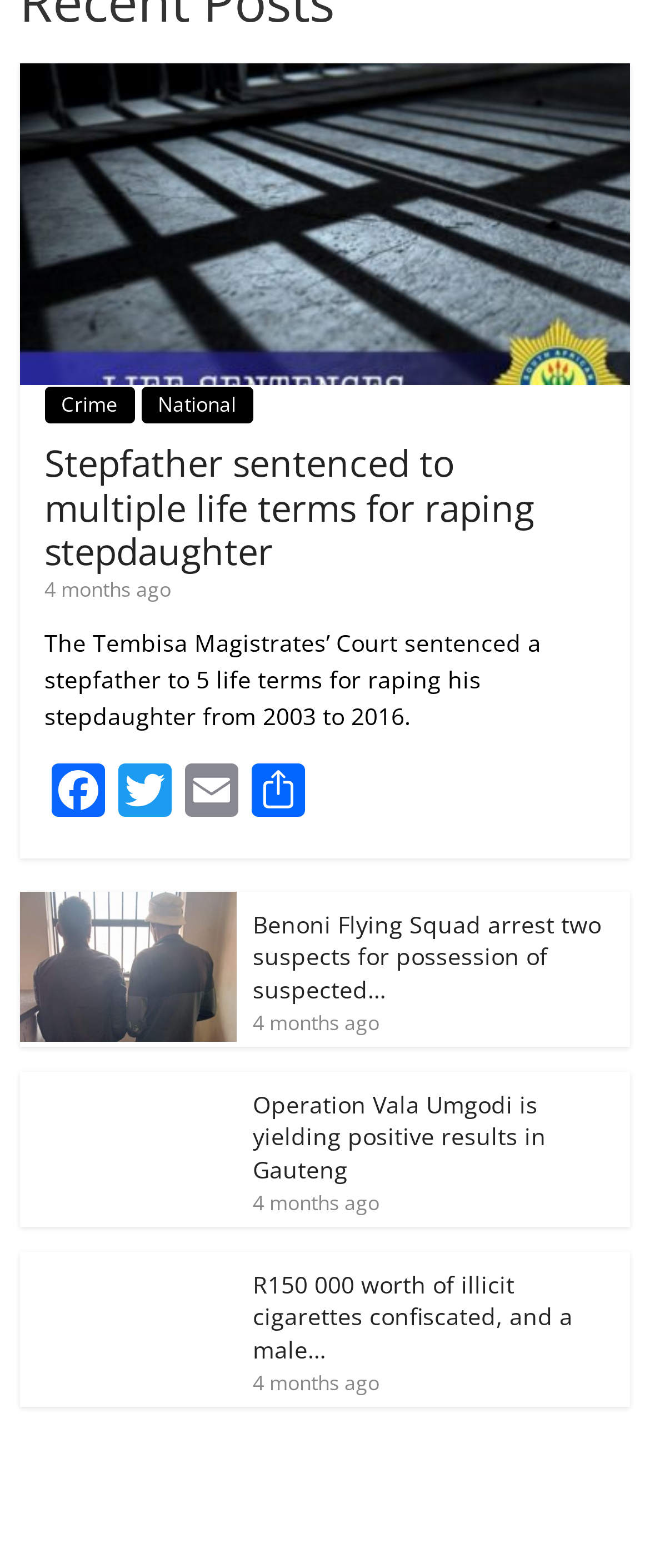Provide the bounding box coordinates of the section that needs to be clicked to accomplish the following instruction: "View new CW shows for 2021/22."

None